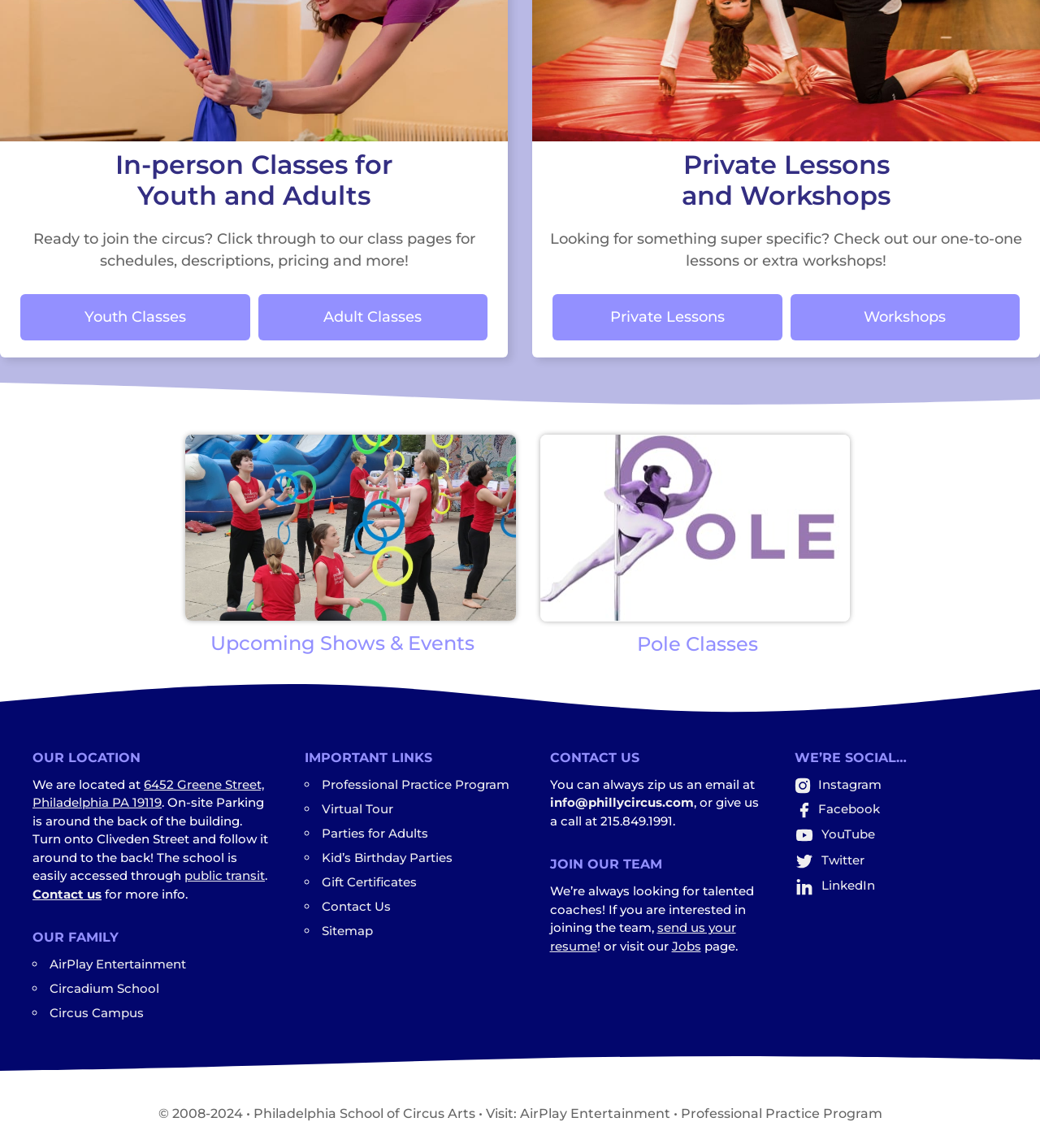Identify the bounding box coordinates of the region I need to click to complete this instruction: "Check out Private Lessons".

[0.531, 0.256, 0.752, 0.296]